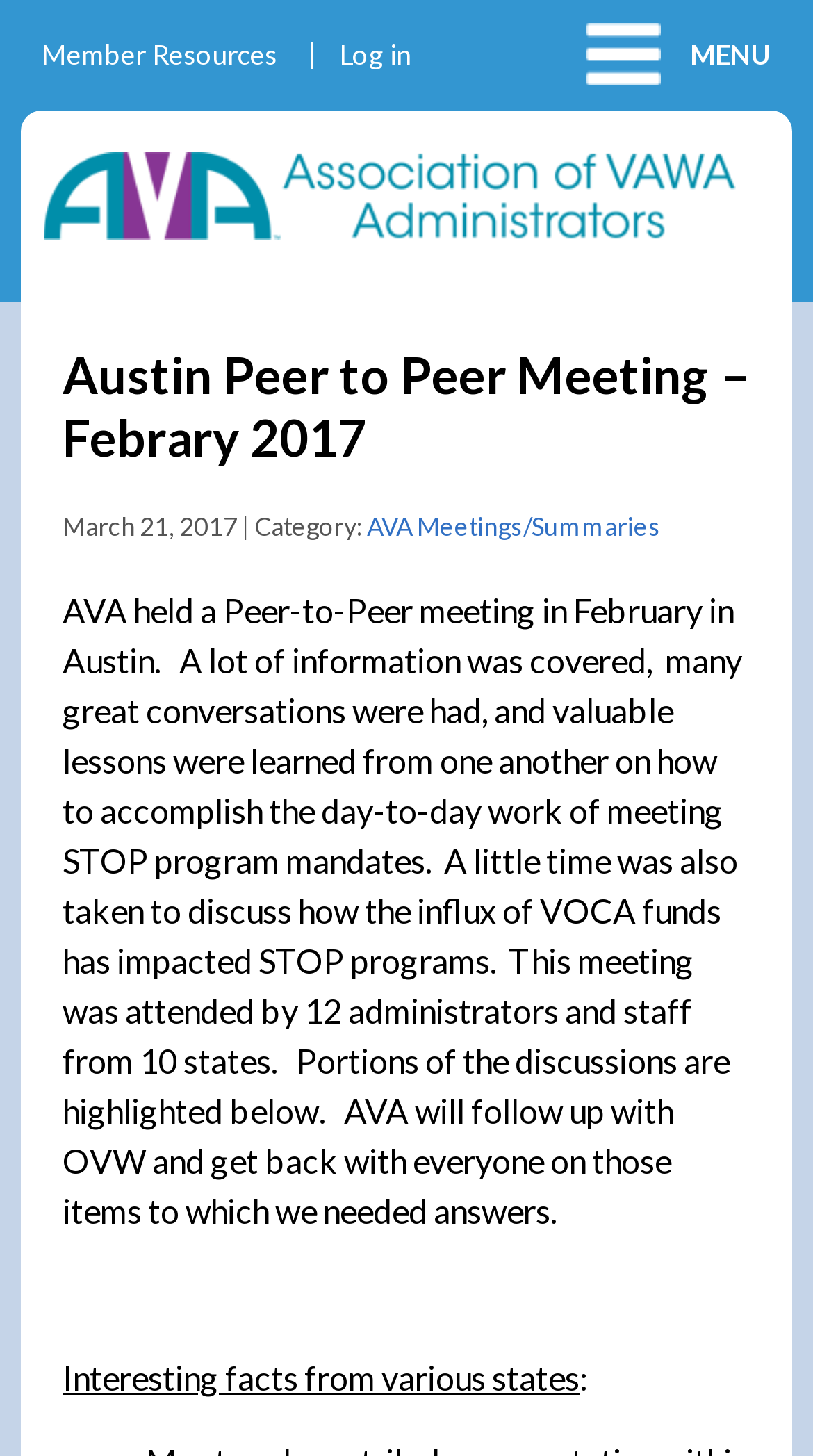Show the bounding box coordinates for the HTML element described as: "Menu".

[0.721, 0.014, 0.949, 0.06]